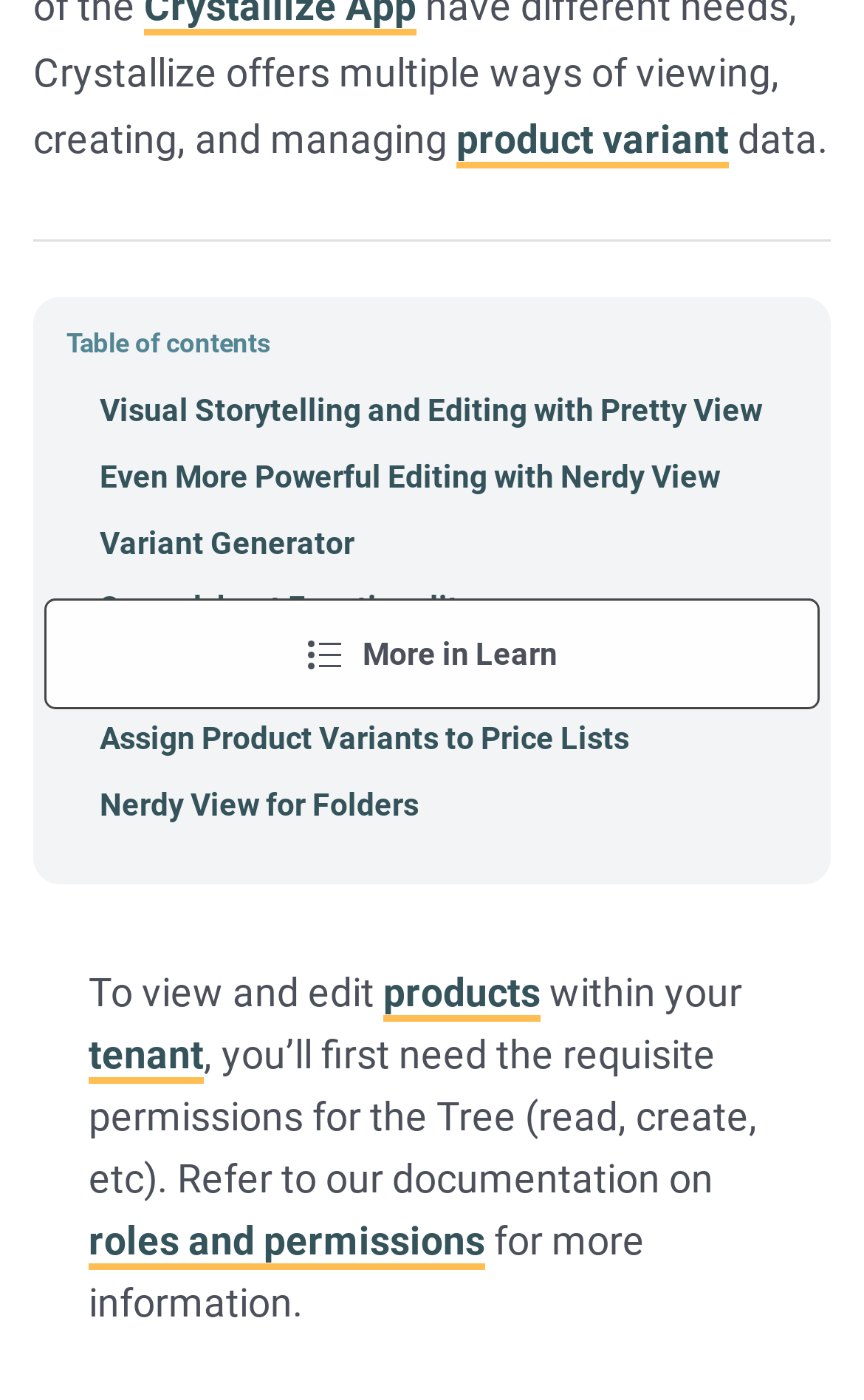Bounding box coordinates should be provided in the format (top-left x, top-left y, bottom-right x, bottom-right y) with all values between 0 and 1. Identify the bounding box for this UI element: Variant Generator

[0.115, 0.365, 0.923, 0.412]